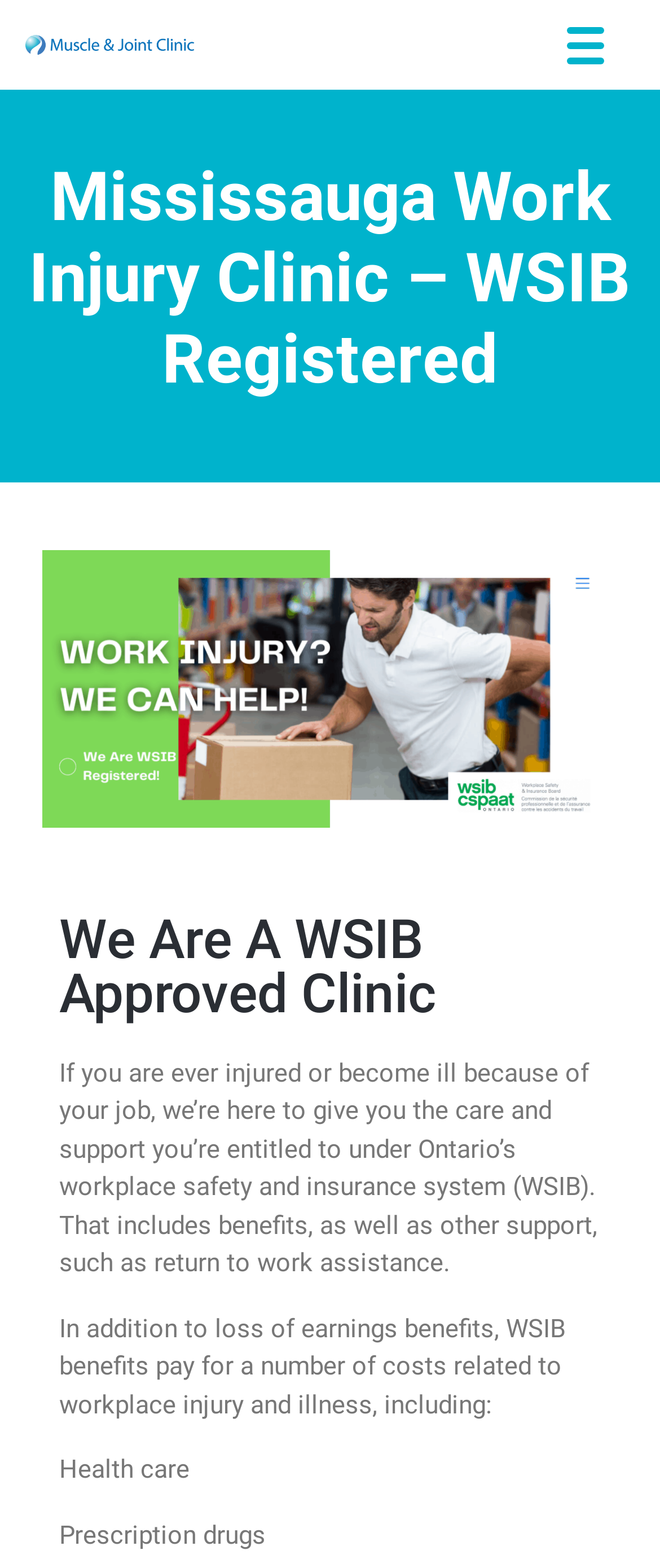What services are offered by this clinic?
Answer briefly with a single word or phrase based on the image.

Chiropractic, physiotherapy, massage therapy, orthotic services